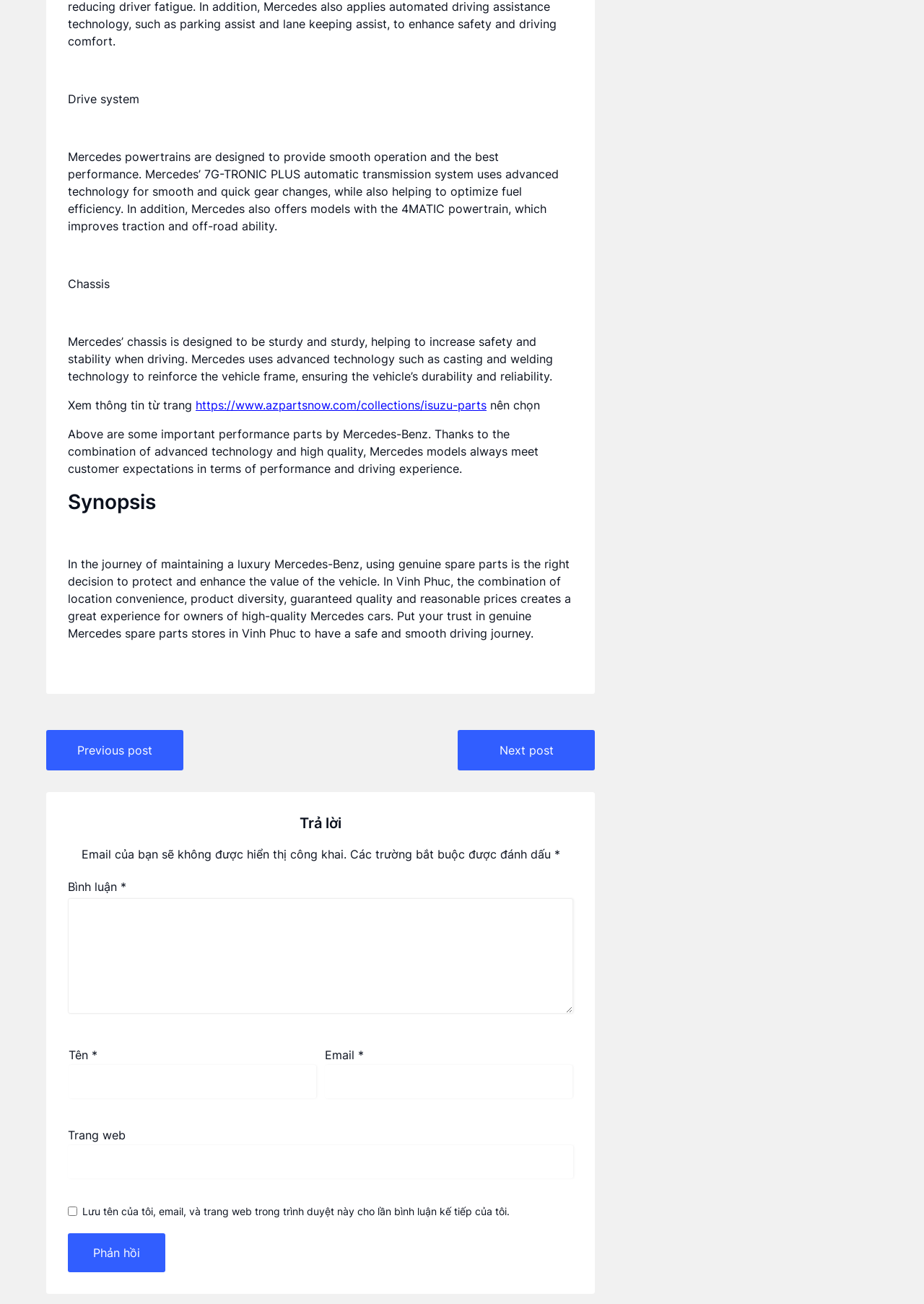By analyzing the image, answer the following question with a detailed response: What is the topic of the article or post on this webpage?

Based on the content of the webpage, the topic appears to be related to Mercedes-Benz performance and spare parts, as it discusses the design and technology of Mercedes' powertrains and chassis, as well as the importance of using genuine spare parts.